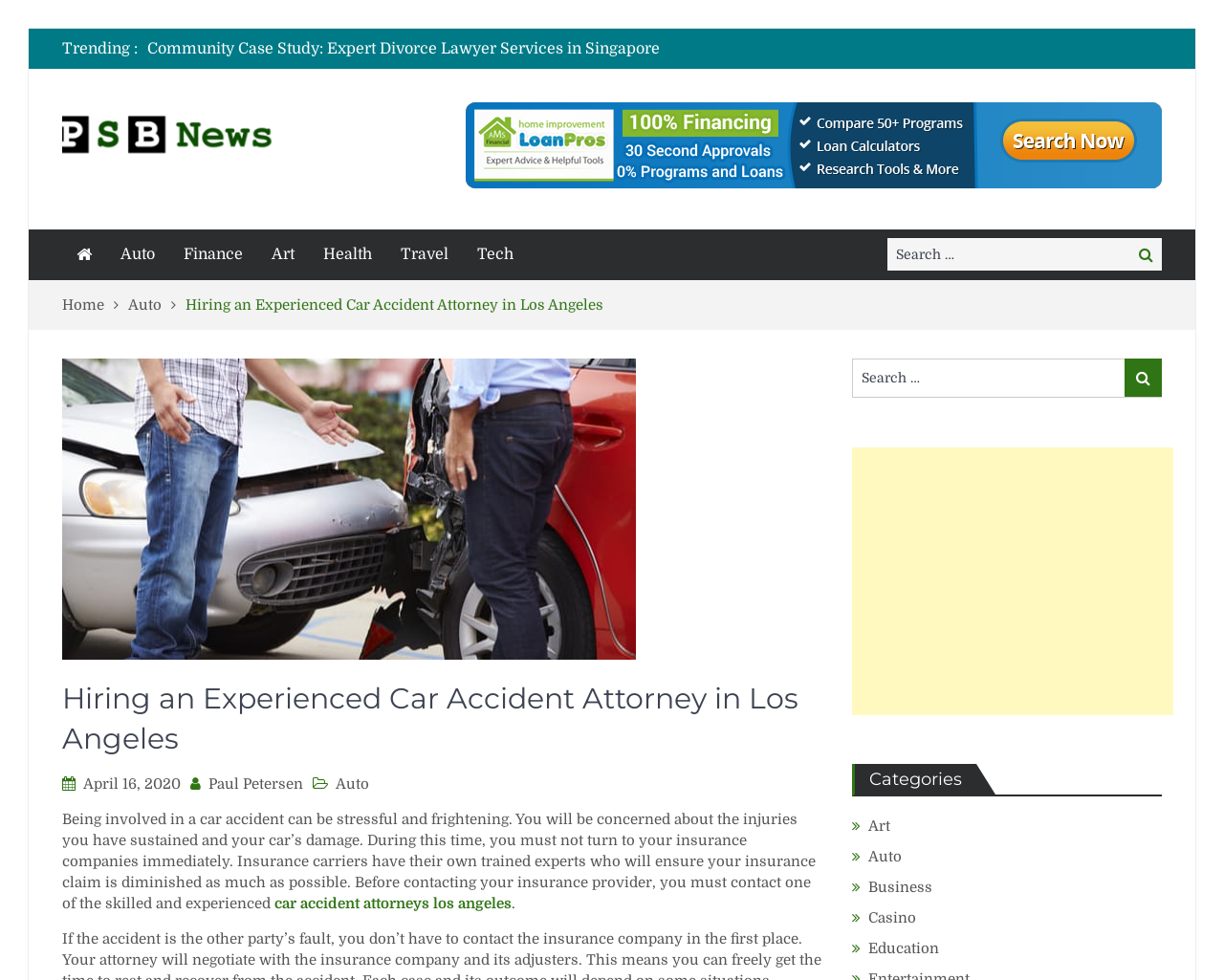Please determine the bounding box coordinates of the area that needs to be clicked to complete this task: 'Search for a topic'. The coordinates must be four float numbers between 0 and 1, formatted as [left, top, right, bottom].

[0.725, 0.243, 0.949, 0.276]